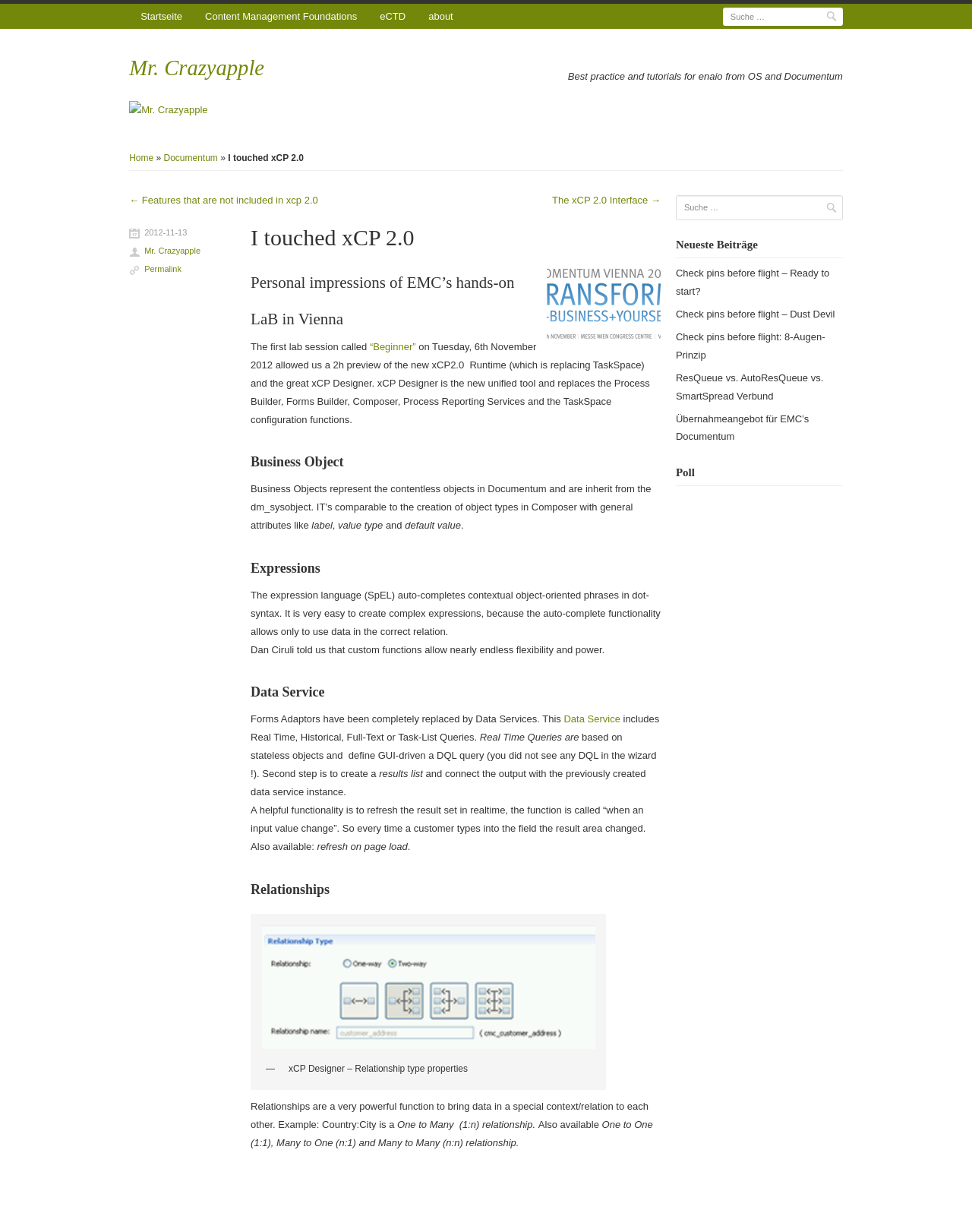Specify the bounding box coordinates of the area to click in order to follow the given instruction: "View the details of the xCP 2.0 Interface."

[0.568, 0.158, 0.68, 0.167]